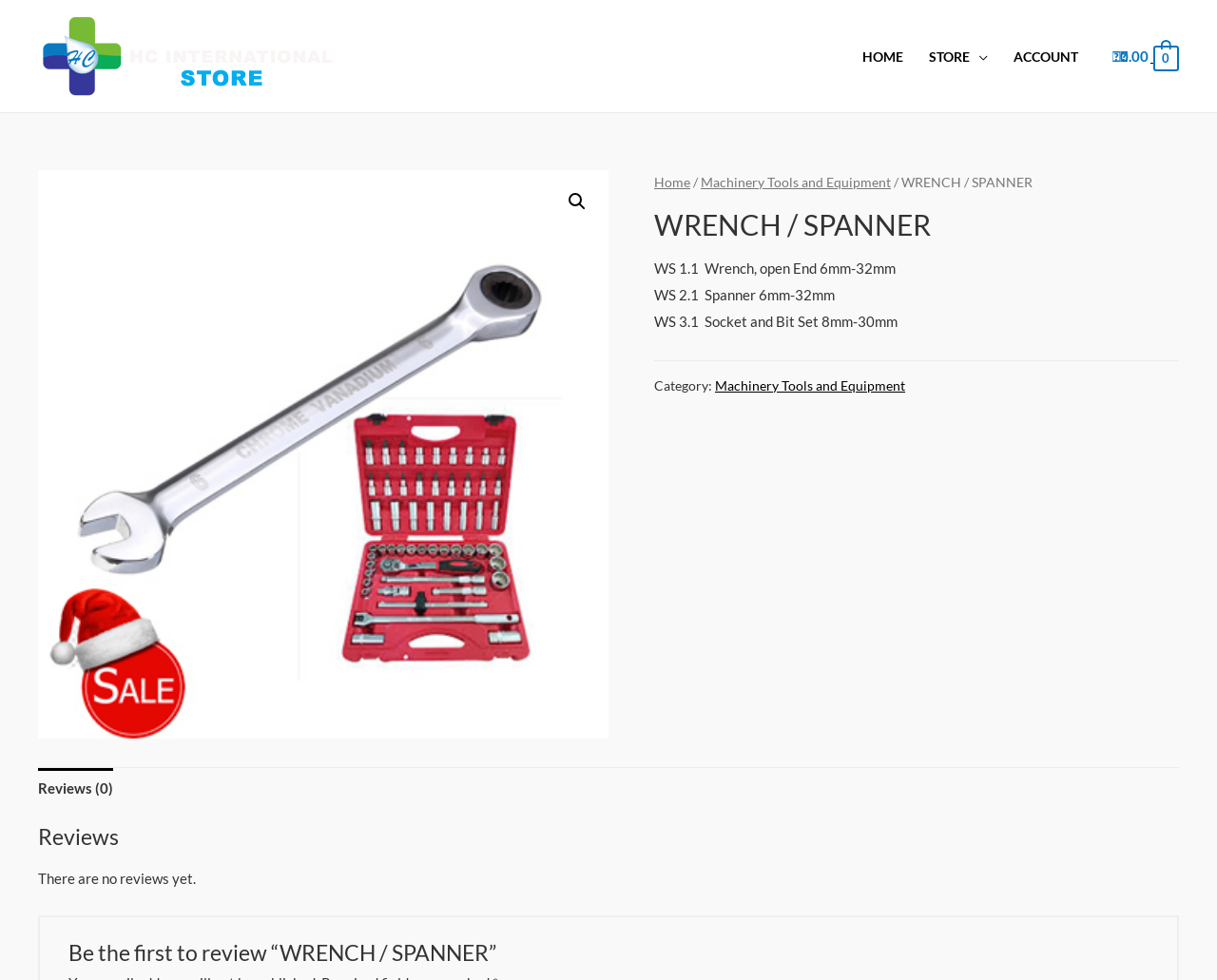Please specify the bounding box coordinates of the area that should be clicked to accomplish the following instruction: "Go to the ACCOUNT page". The coordinates should consist of four float numbers between 0 and 1, i.e., [left, top, right, bottom].

[0.823, 0.024, 0.897, 0.092]